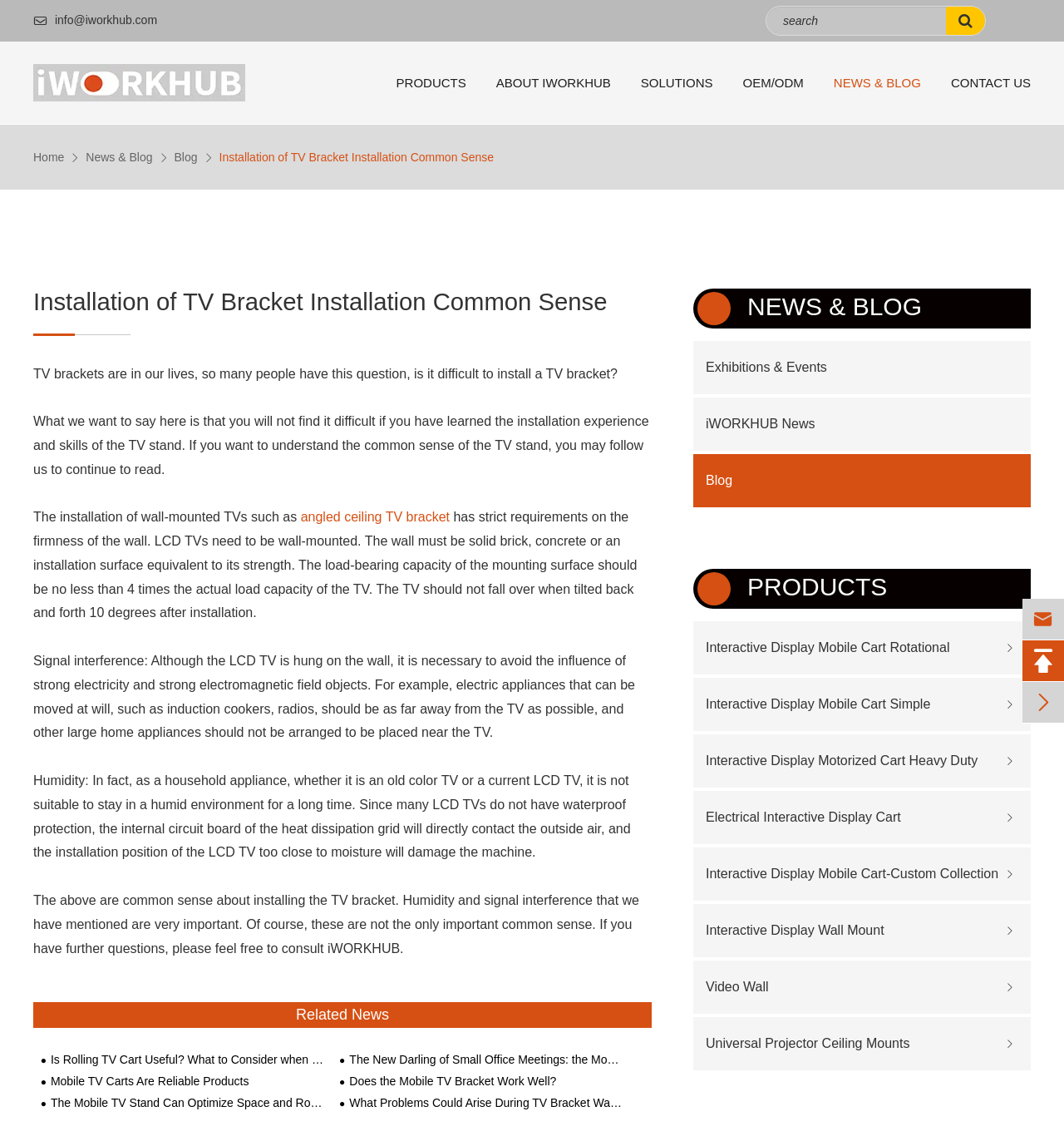Determine the coordinates of the bounding box that should be clicked to complete the instruction: "view related news". The coordinates should be represented by four float numbers between 0 and 1: [left, top, right, bottom].

[0.278, 0.878, 0.366, 0.893]